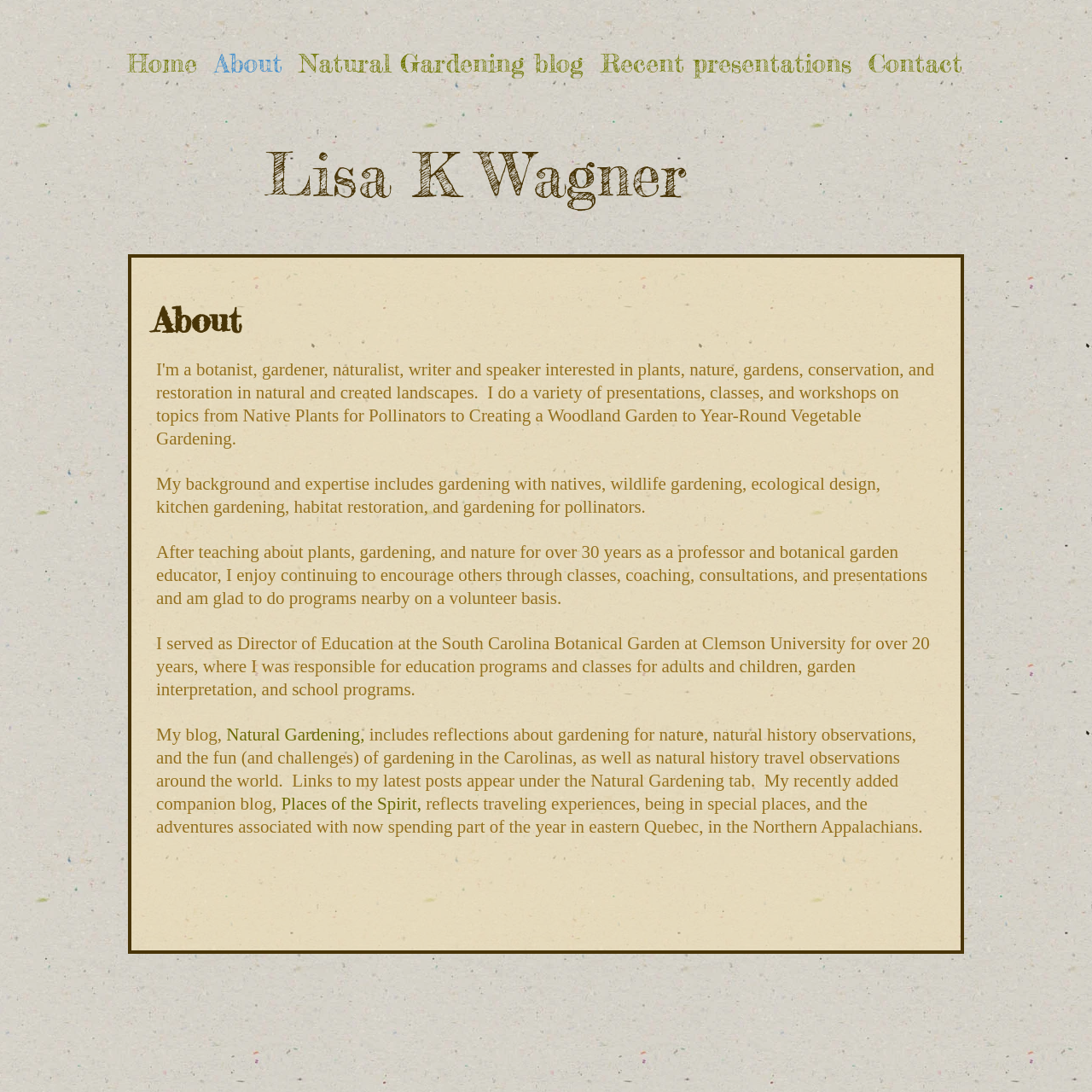Give a one-word or one-phrase response to the question: 
What is the profession of Lisa K Wagner?

Gardening educator